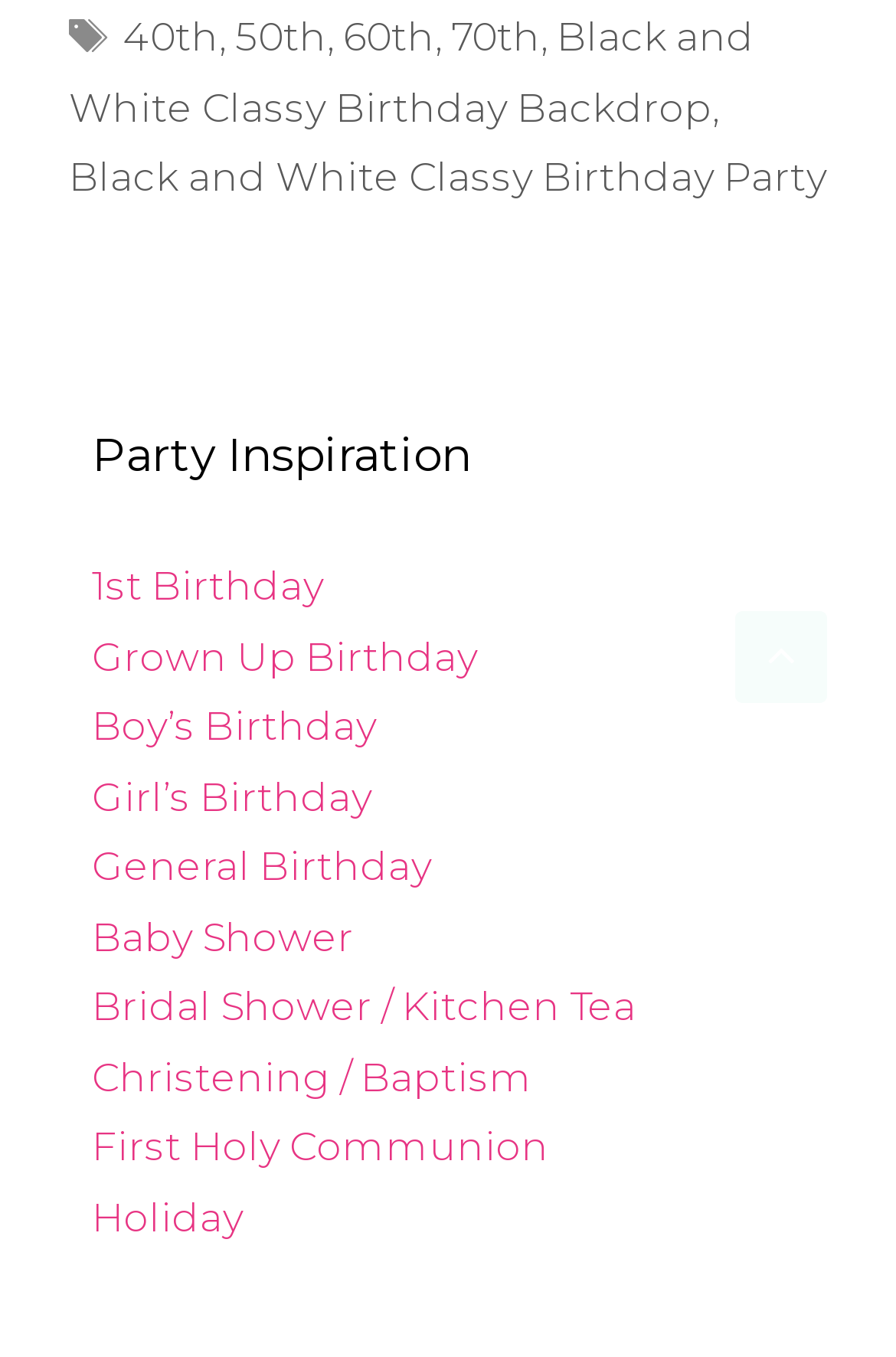Show the bounding box coordinates for the element that needs to be clicked to execute the following instruction: "explore 1st Birthday". Provide the coordinates in the form of four float numbers between 0 and 1, i.e., [left, top, right, bottom].

[0.103, 0.415, 0.362, 0.449]